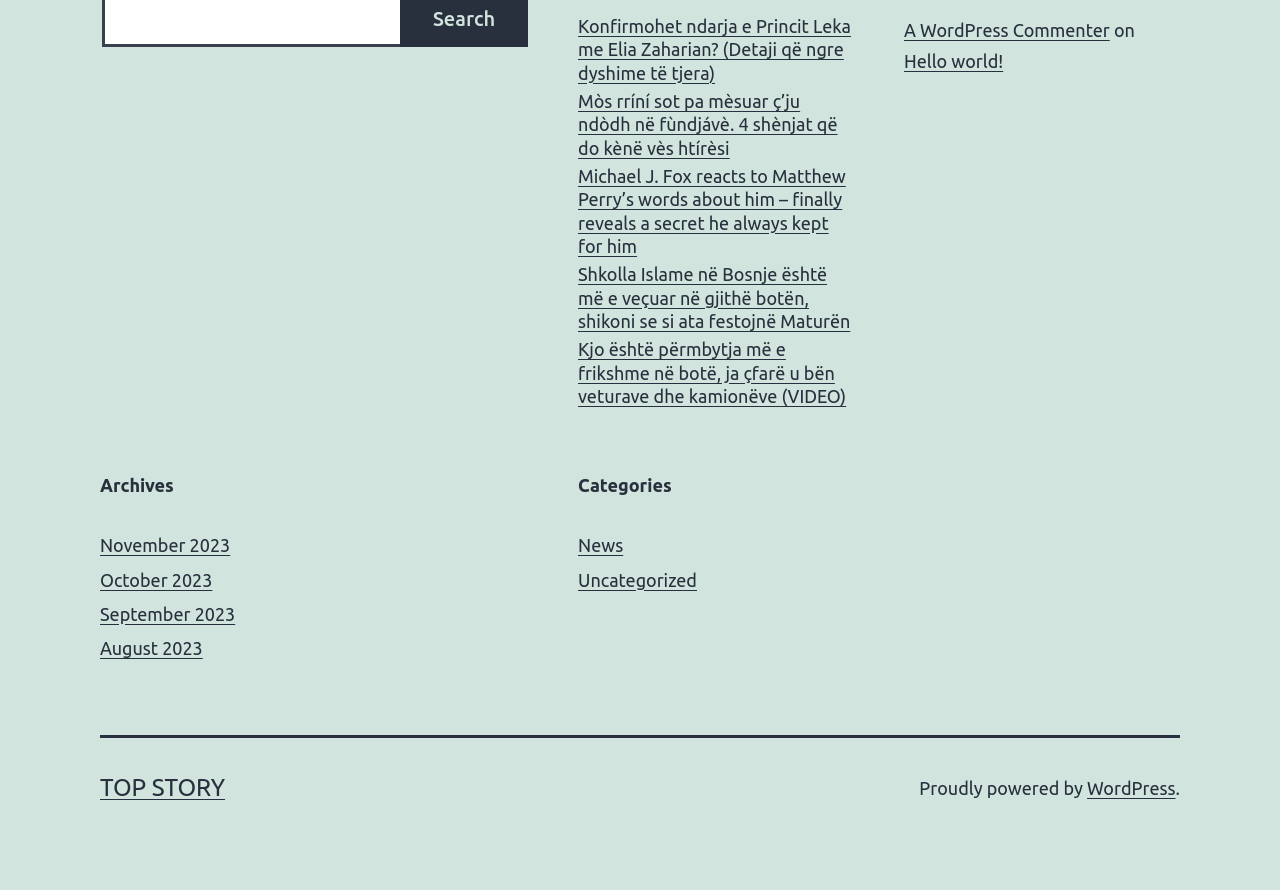How many months are listed in the archives section?
Look at the screenshot and give a one-word or phrase answer.

4